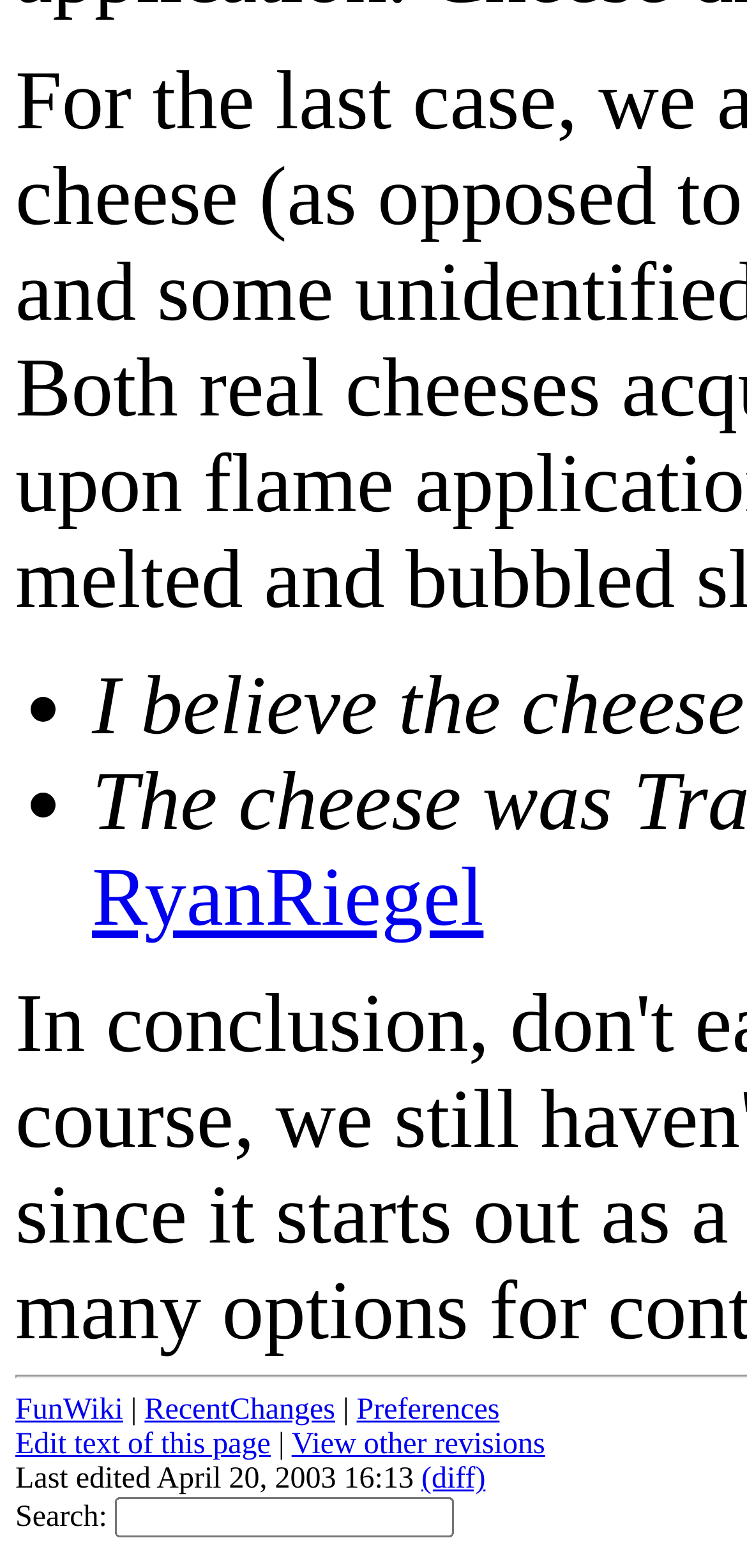Determine the bounding box coordinates of the area to click in order to meet this instruction: "Edit text of this page".

[0.021, 0.911, 0.362, 0.932]